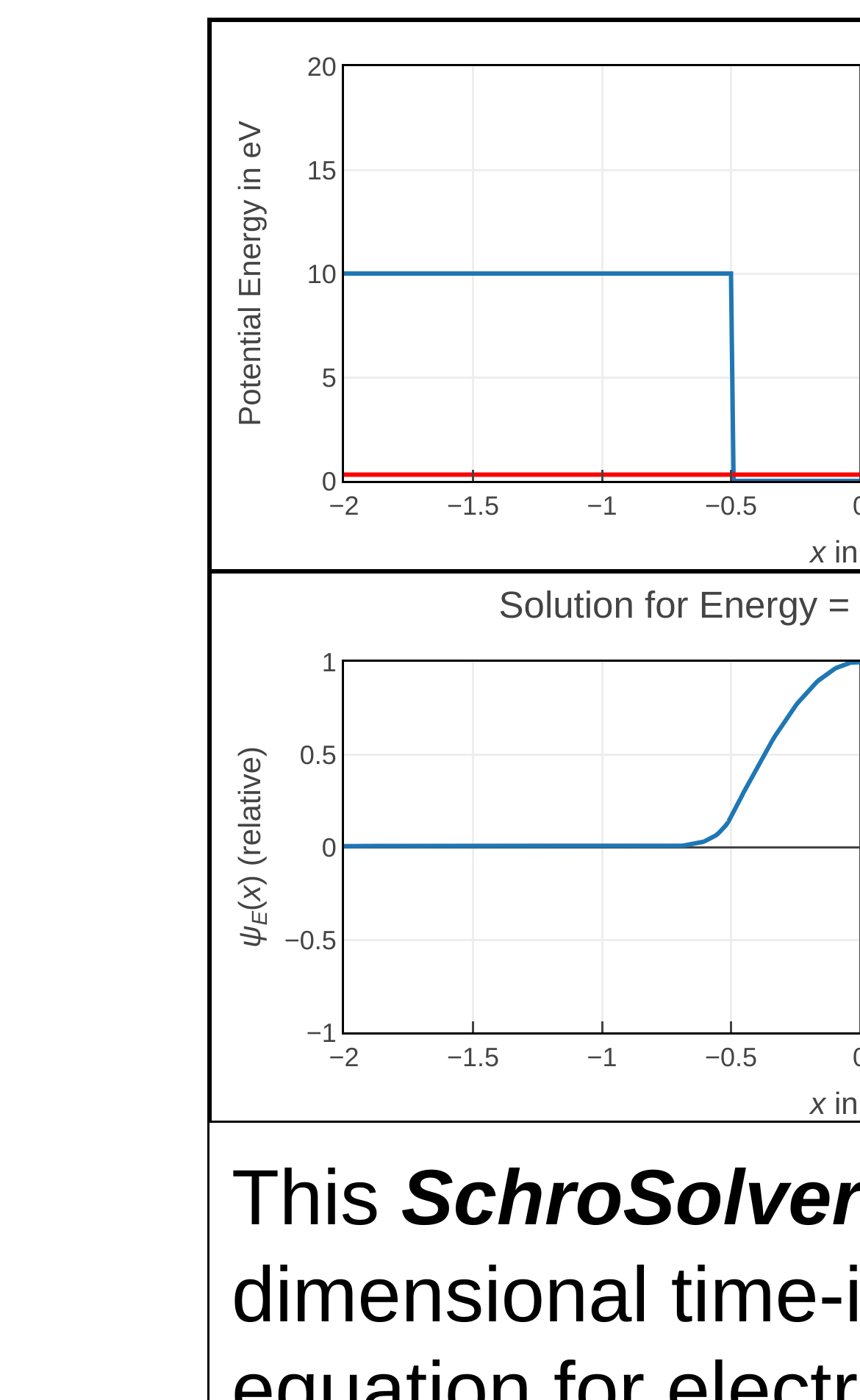Offer an in-depth caption of the entire webpage.

The webpage is titled "SchroSolver" and appears to be a scientific calculator or simulator. The page is divided into several sections, with various graphics symbols and static text elements.

At the top-left corner, there are several graphics symbols arranged in a grid-like pattern. Below these symbols, there are three static text elements displaying numerical values: "10", "15", and "20". These values are positioned in a vertical column, with "10" at the top and "20" at the bottom.

To the right of these numerical values, there are three more static text elements displaying negative numerical values: "−2", "−1.5", and "−0.5". These values are also arranged in a vertical column, with "−2" at the top and "−0.5" at the bottom. This column is duplicated below, with the same values appearing again.

Above the duplicated column, there is a static text element displaying the label "Potential Energy in eV". Below this label, there are more graphics symbols, arranged in a similar grid-like pattern as the ones at the top-left corner.

On the right side of the page, there are several static text elements displaying mathematical notation, including the Greek letter "ψ", the letter "E", and parentheses. These elements are arranged in a vertical column, with the Greek letter "ψ" at the top and the parentheses at the bottom.

At the bottom of the page, there is a static text element displaying the phrase "This".